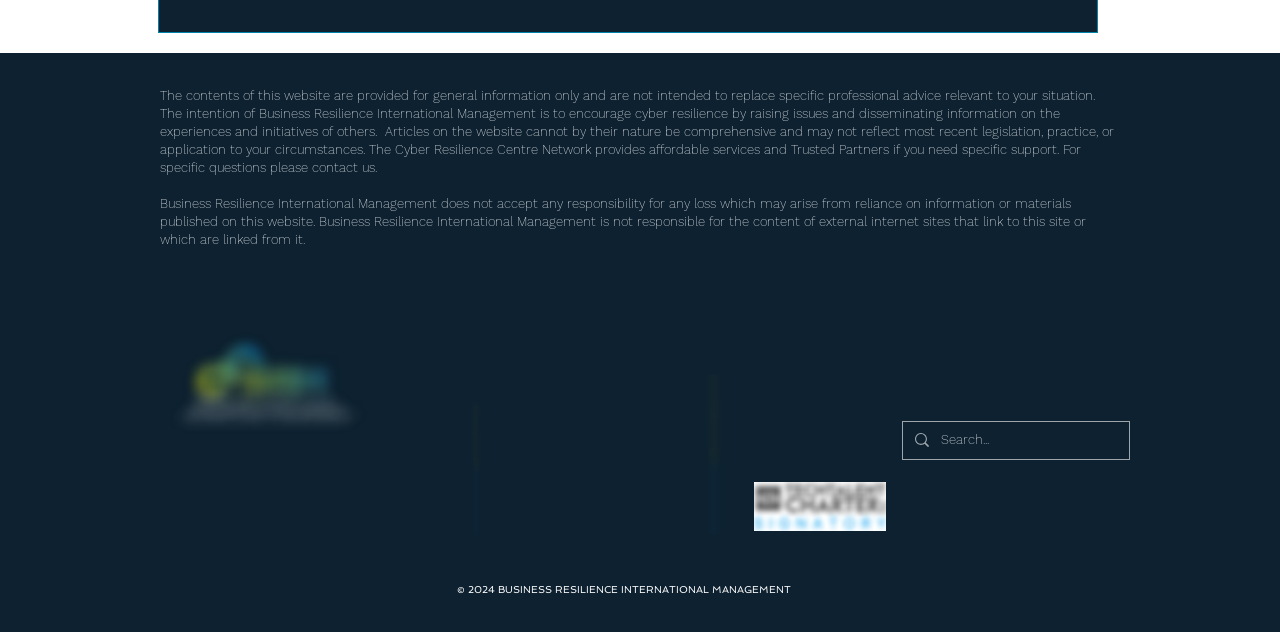What is the copyright year of the website?
Please respond to the question with a detailed and informative answer.

The website's footer section displays the copyright information, which includes the year 2024, indicating that the website's content is copyrighted until 2024.